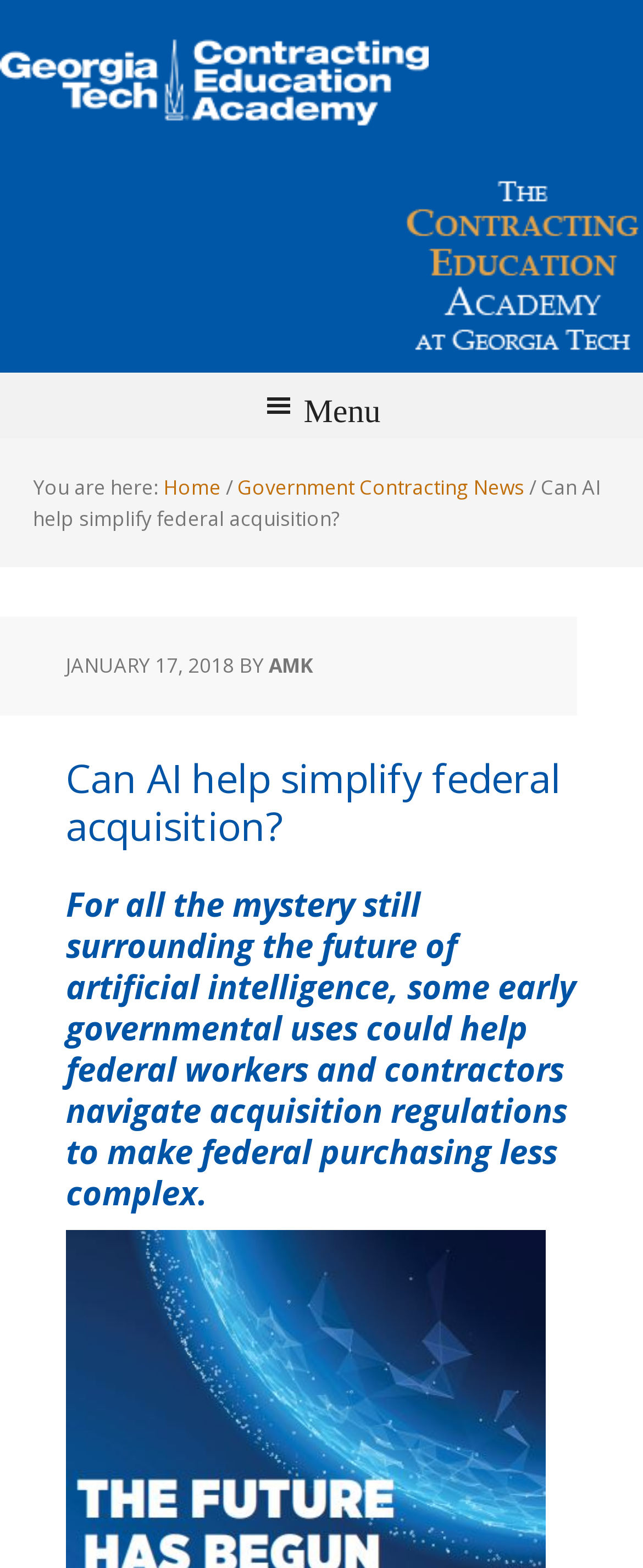Who is the author of the article?
Look at the image and respond to the question as thoroughly as possible.

The author of the article can be found below the title of the article, where it says 'BY AMK'.